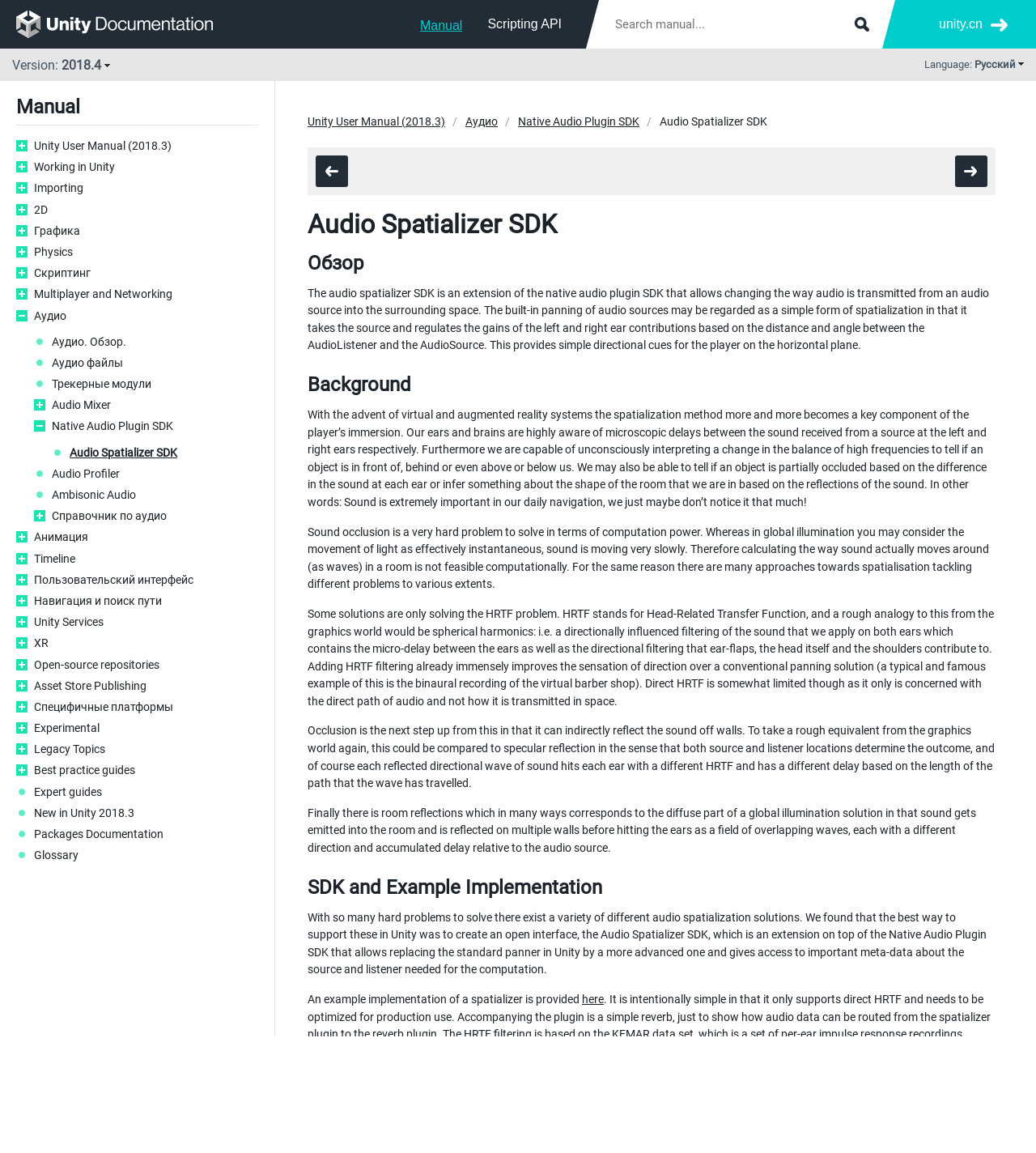Answer the question using only a single word or phrase: 
What is the purpose of HRTF filtering?

Improve sensation of direction